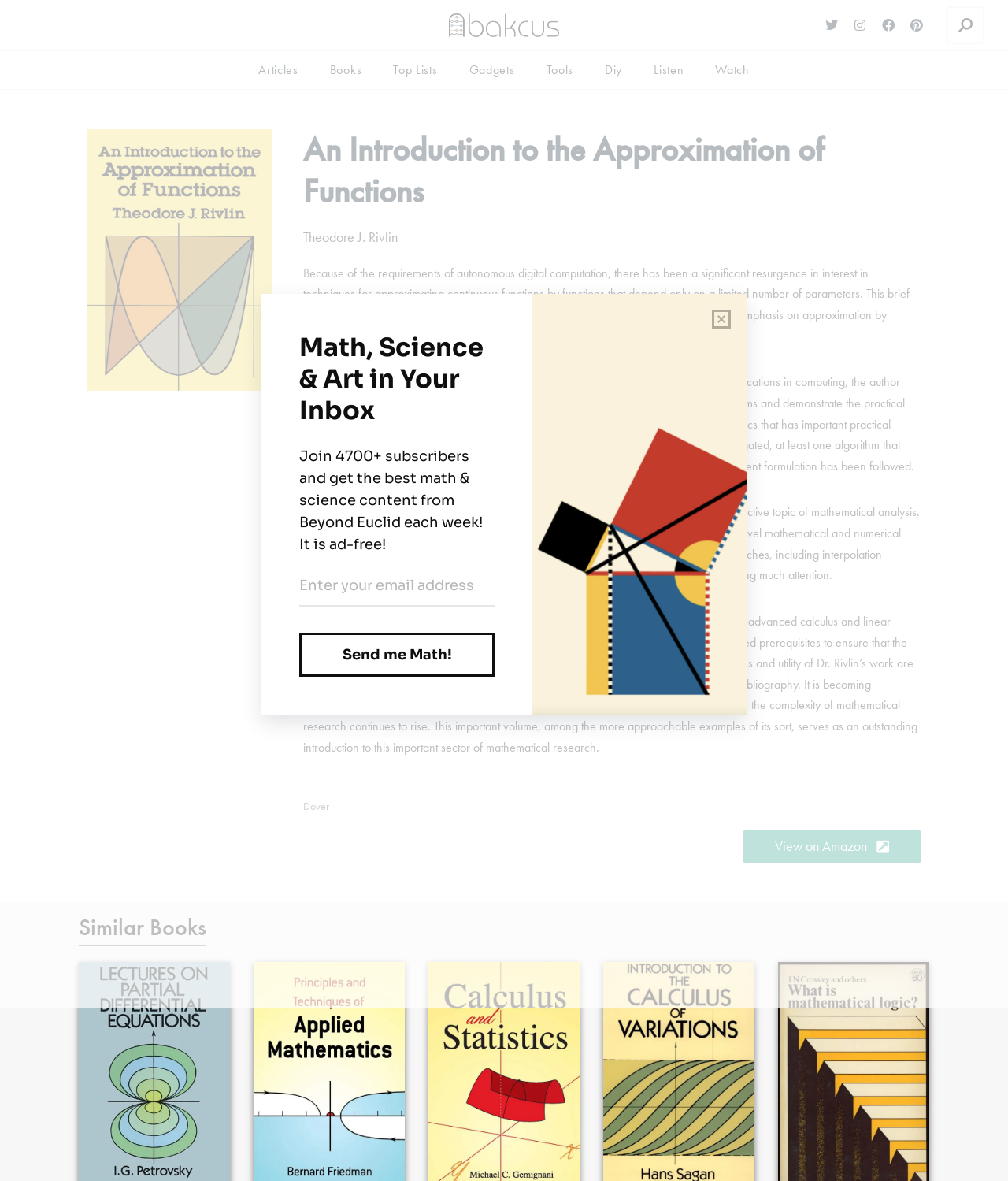Determine the bounding box coordinates for the element that should be clicked to follow this instruction: "Search for something". The coordinates should be given as four float numbers between 0 and 1, in the format [left, top, right, bottom].

[0.939, 0.005, 0.977, 0.037]